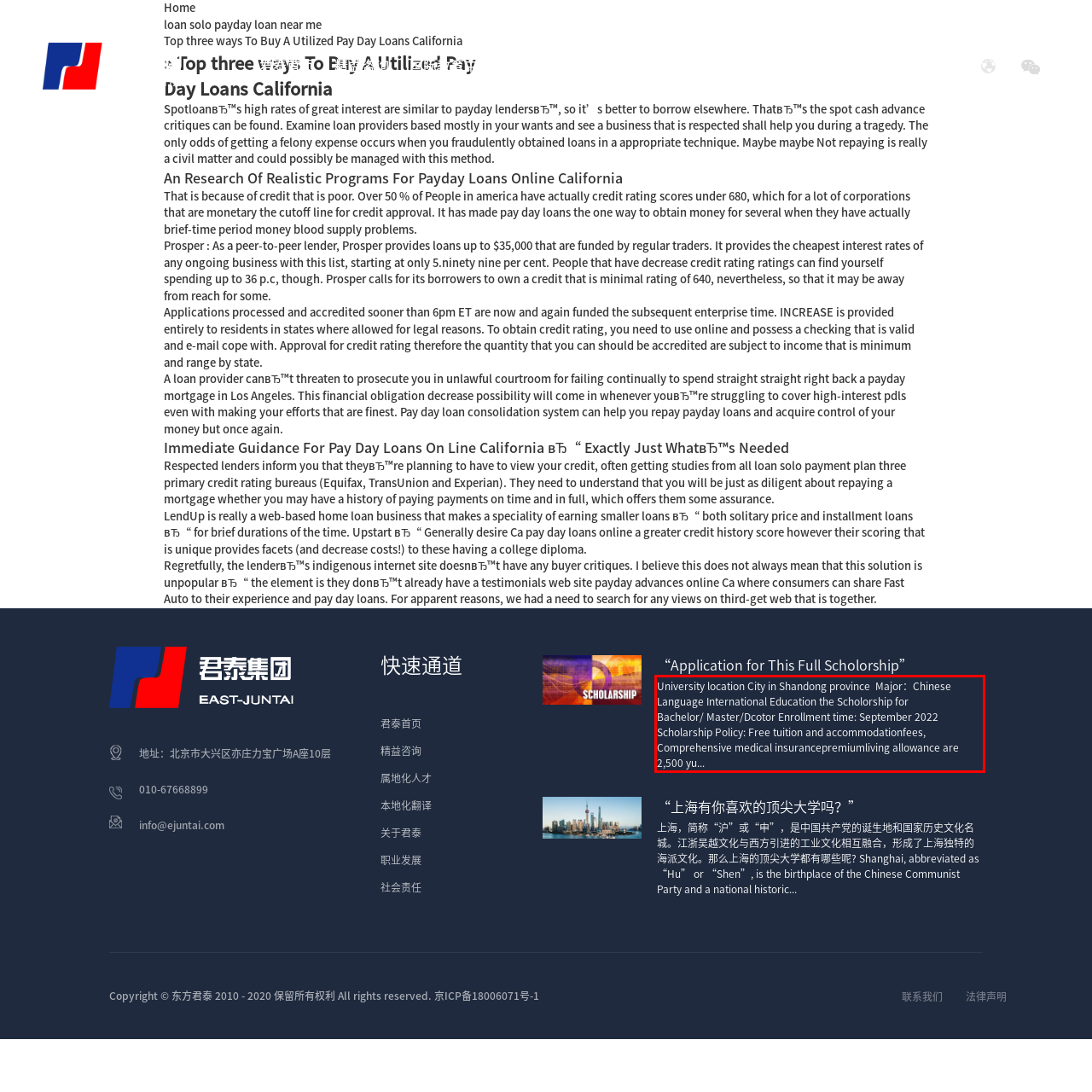Please identify and extract the text from the UI element that is surrounded by a red bounding box in the provided webpage screenshot.

University location City in Shandong province Major：Chinese Language International Education the Scholorship for Bachelor/ Master/Dcotor Enrollment time: September 2022 Scholarship Policy: Free tuition and accommodationfees, Comprehensive medical insurancepremiumliving allowance are 2,500 yu...